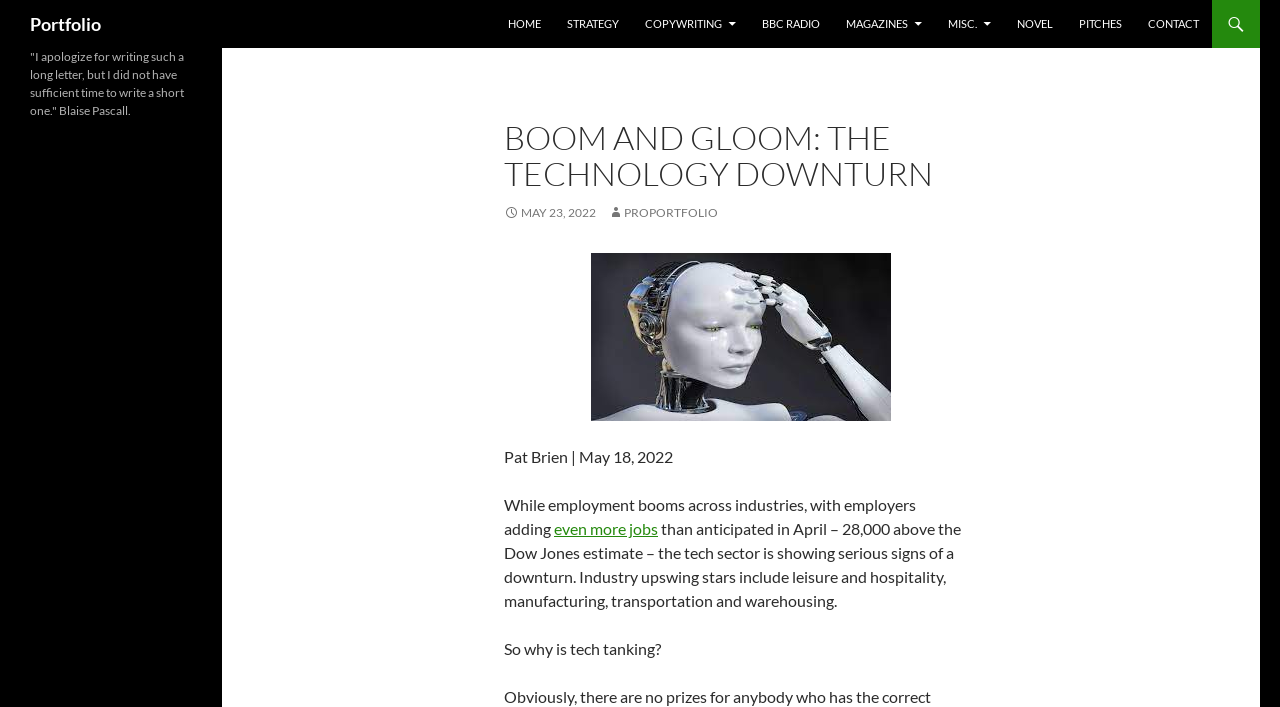Using the description: "Pitches", identify the bounding box of the corresponding UI element in the screenshot.

[0.834, 0.0, 0.886, 0.068]